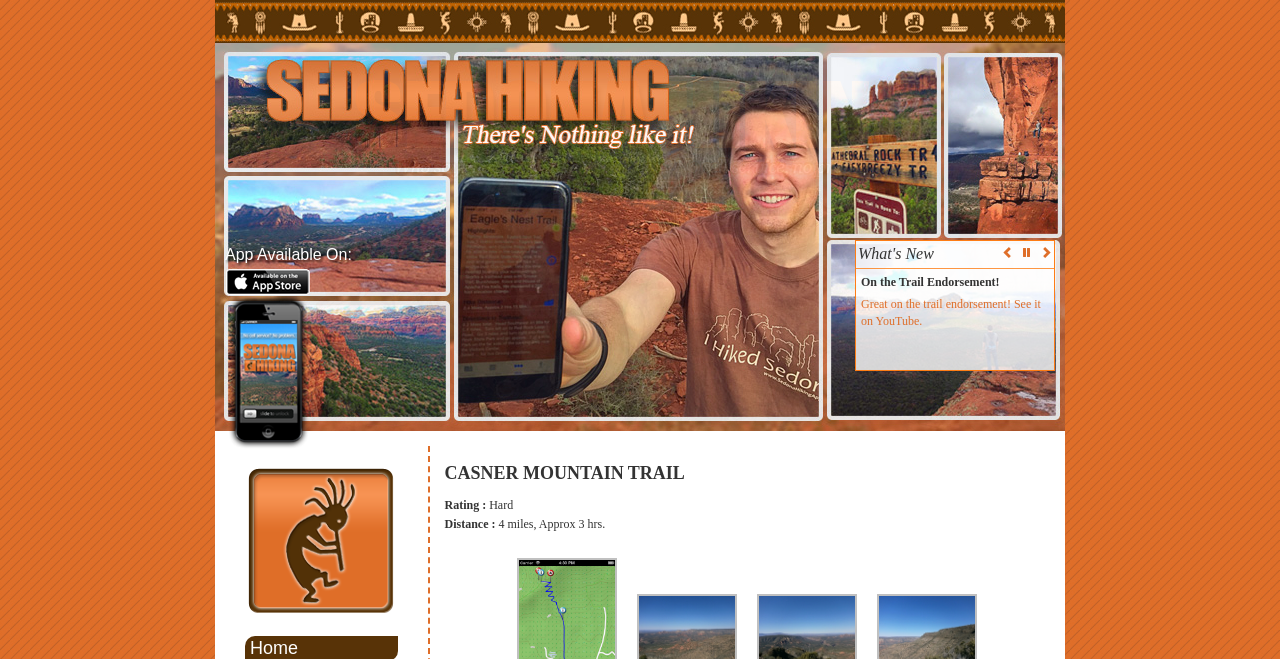What is the approximate time required to complete the CASNER MOUNTAIN TRAIL?
Could you please answer the question thoroughly and with as much detail as possible?

I found the distance and time information for the CASNER MOUNTAIN TRAIL, which states '4 miles, Approx 3 hrs'.